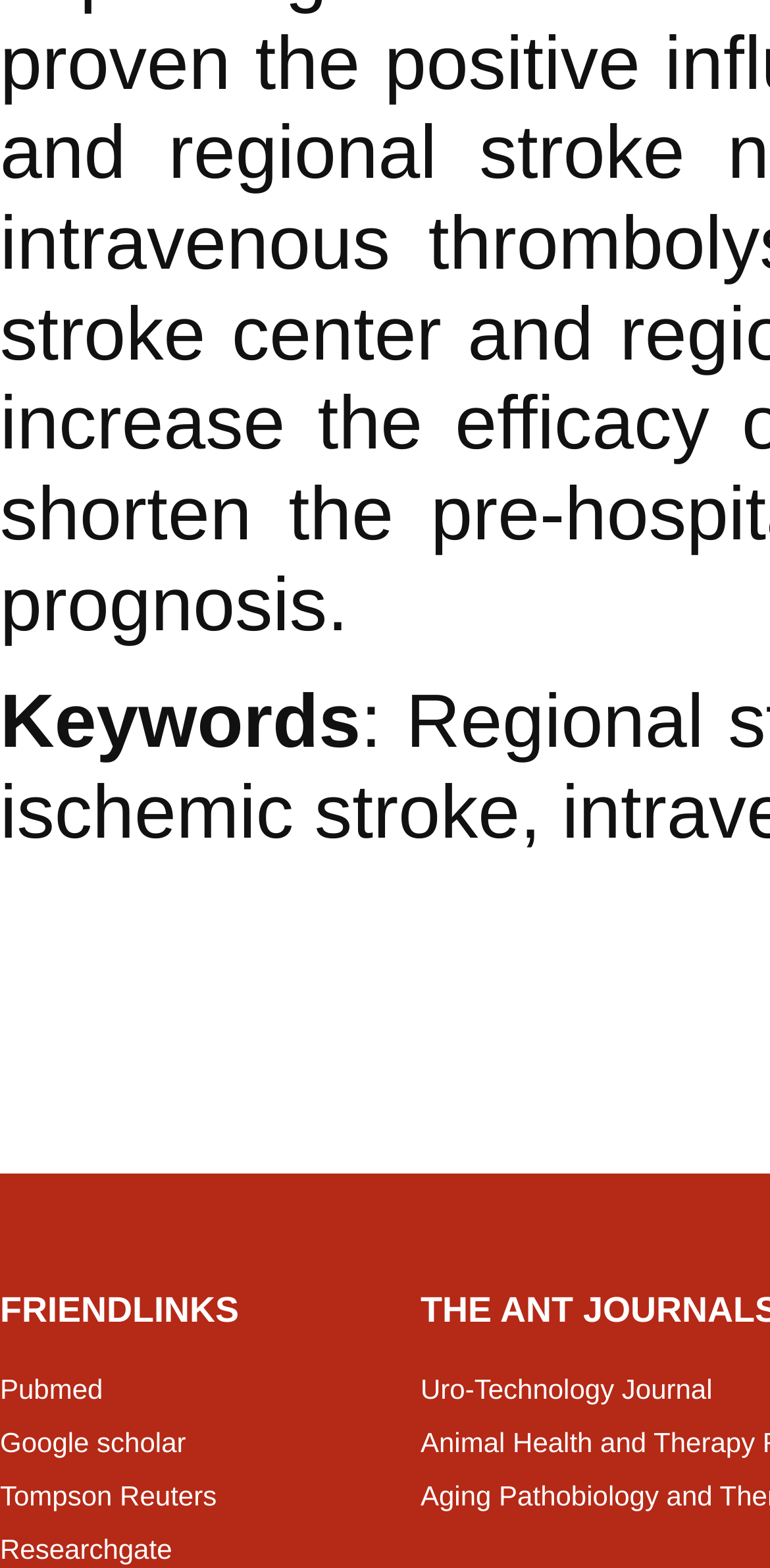How many links are below the 'FRIENDLINKS' heading?
Look at the image and respond to the question as thoroughly as possible.

Below the 'FRIENDLINKS' heading, there are 5 links: 'Pubmed', 'Google scholar', 'Tompson Reuters', 'Researchgate', and 'Uro-Technology Journal'. These links are located at the middle of the page with bounding box coordinates ranging from [0.0, 0.876, 0.134, 0.896] to [0.546, 0.876, 0.925, 0.896].